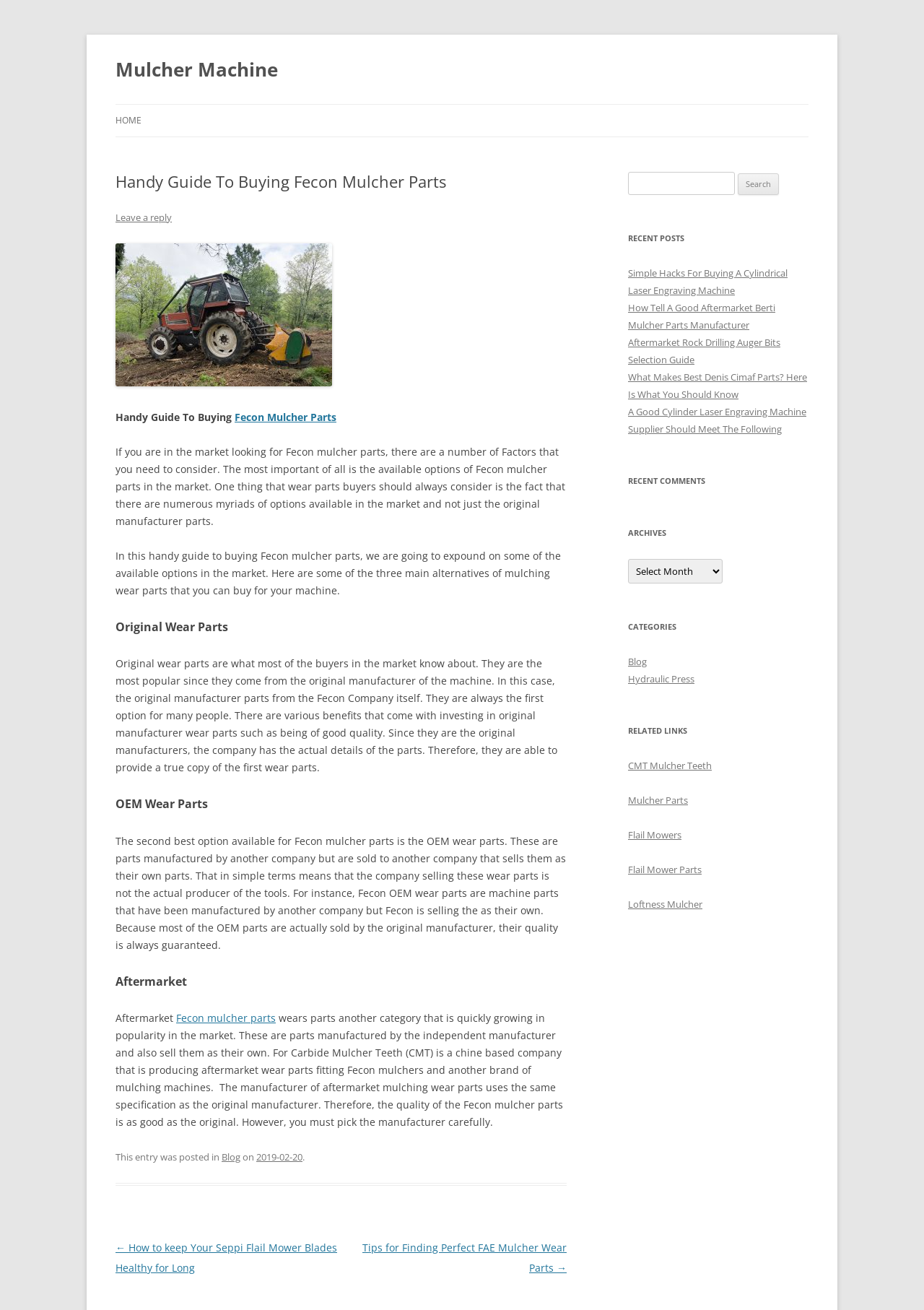Locate the bounding box coordinates of the area that needs to be clicked to fulfill the following instruction: "Search for something". The coordinates should be in the format of four float numbers between 0 and 1, namely [left, top, right, bottom].

[0.68, 0.131, 0.795, 0.149]